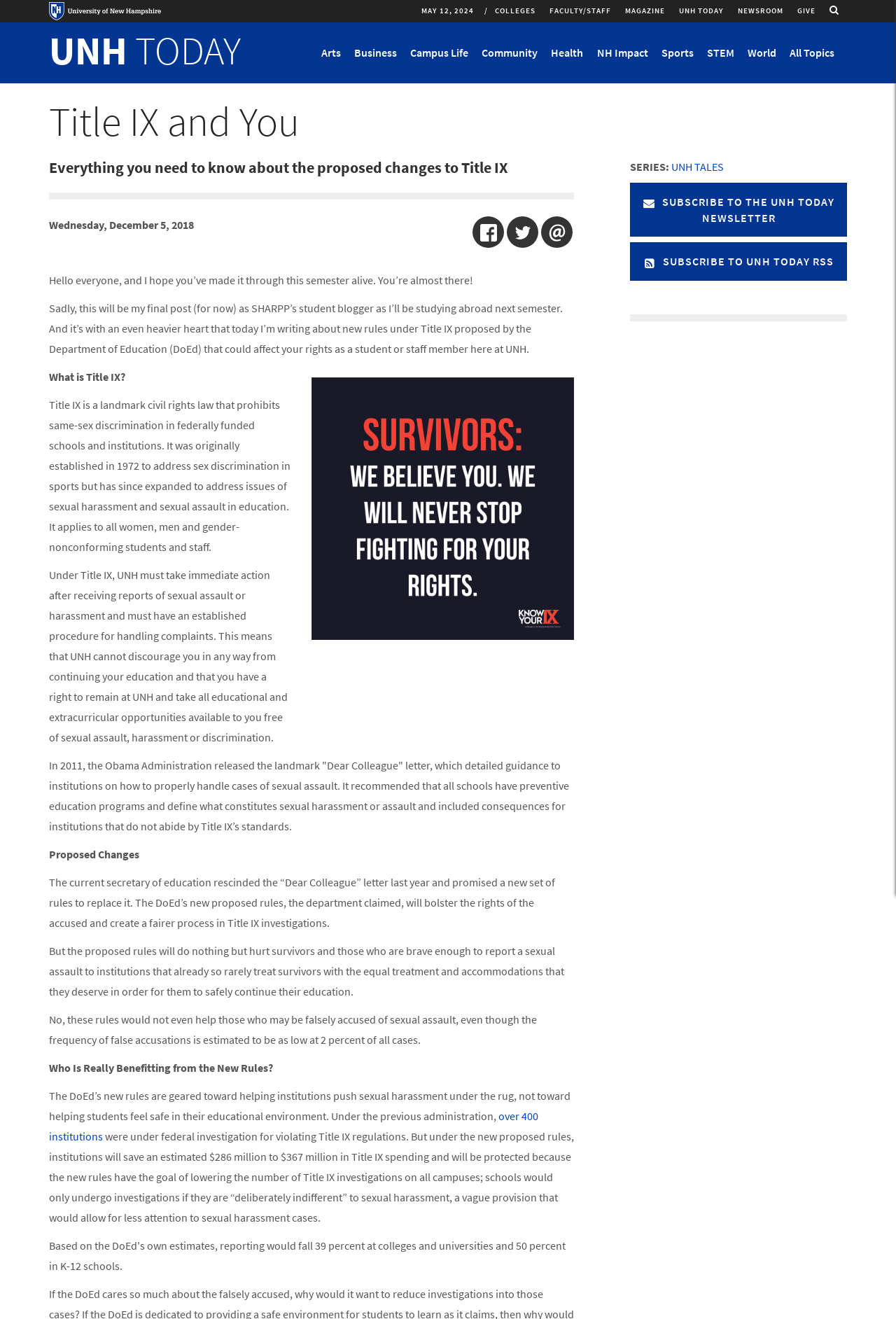Find and specify the bounding box coordinates that correspond to the clickable region for the instruction: "Click the 'COLLEGES' link".

[0.545, 0.002, 0.605, 0.015]